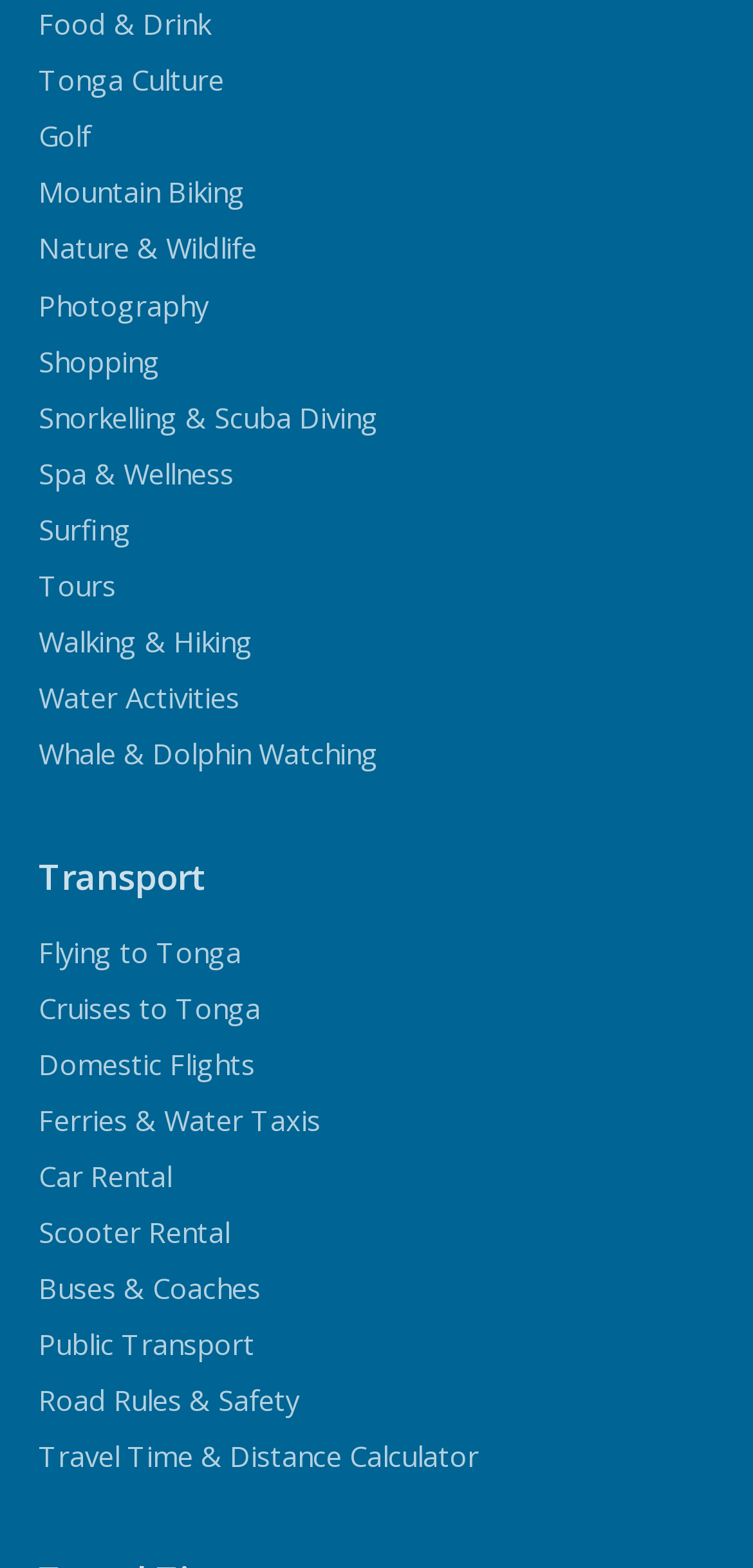What are the activities listed under Nature & Wildlife?
Carefully analyze the image and provide a thorough answer to the question.

Based on the webpage, under the category 'Nature & Wildlife', no specific activities are listed. However, it can be inferred that this category might include activities related to exploring and appreciating the natural environment and wildlife of Tonga.